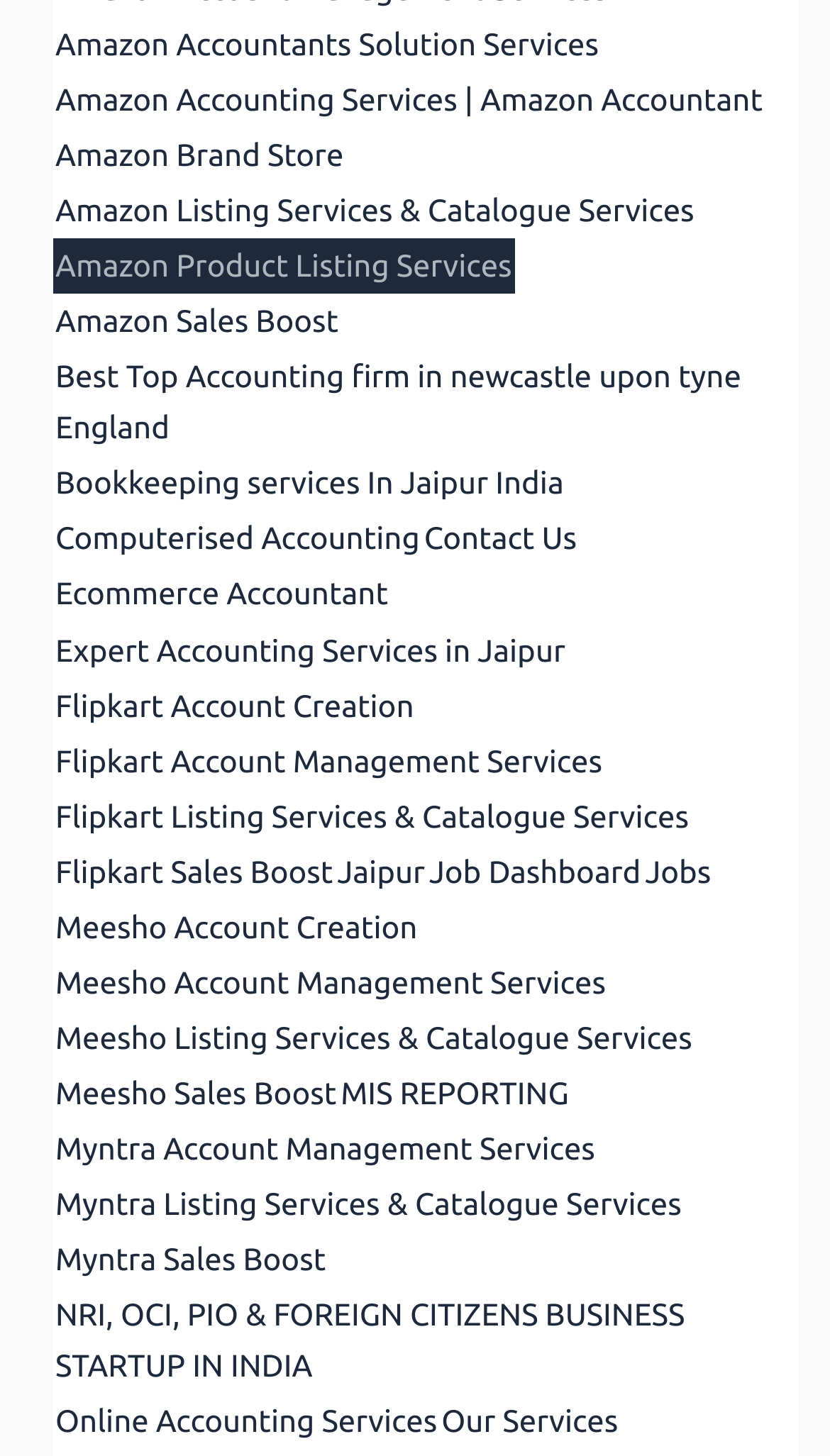What services are offered by this accounting firm?
Use the image to answer the question with a single word or phrase.

Accounting and e-commerce services